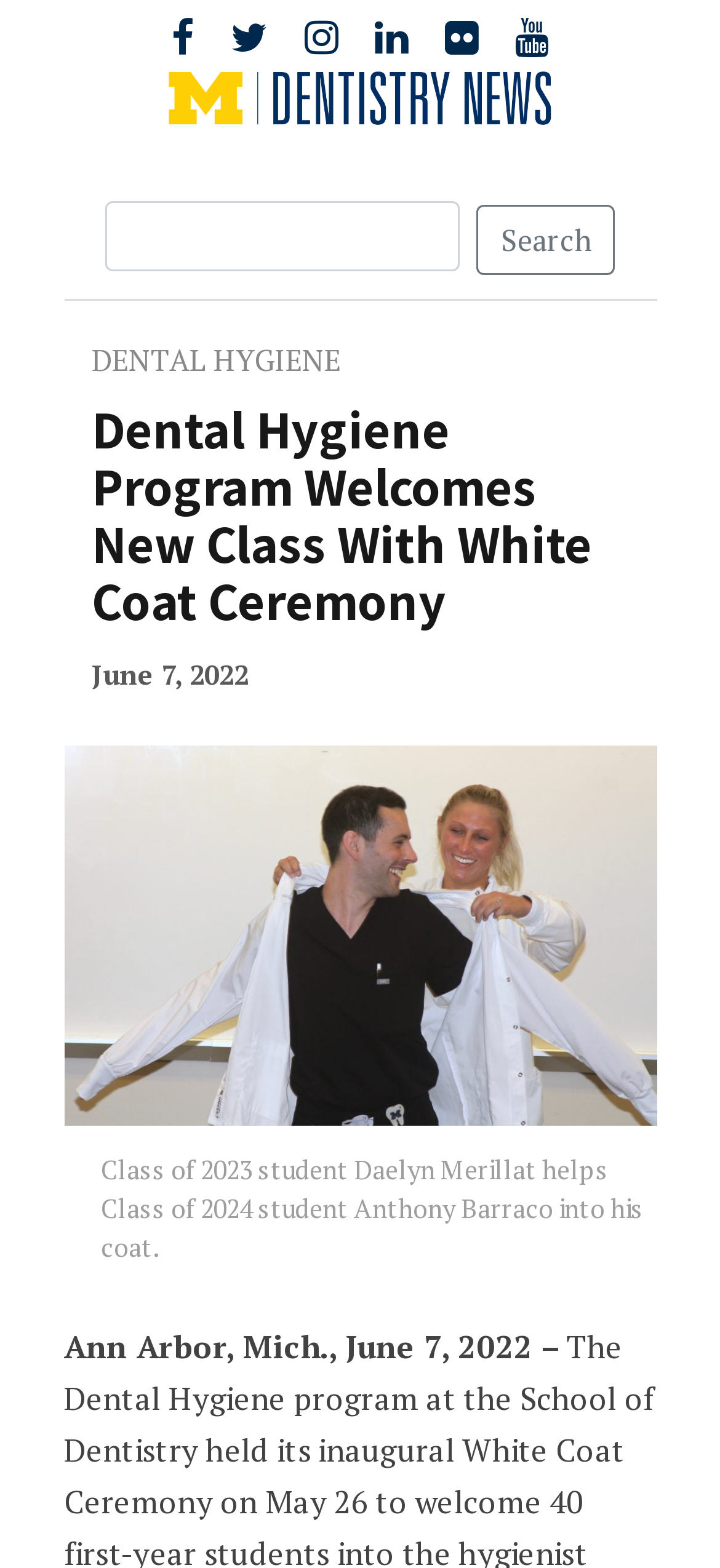What is the date of the news article?
Answer with a single word or short phrase according to what you see in the image.

June 7, 2022